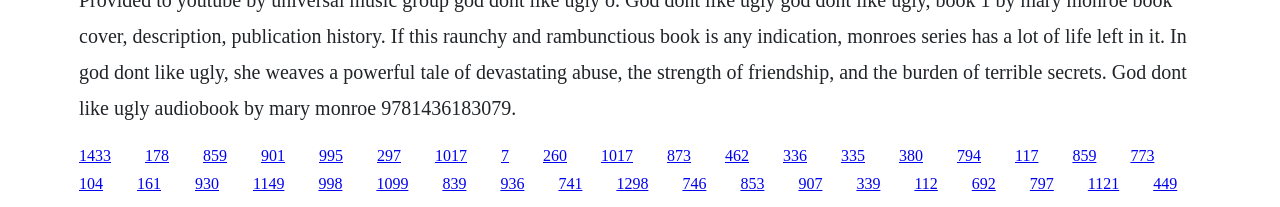How many links are on the webpage?
Based on the image, provide your answer in one word or phrase.

51